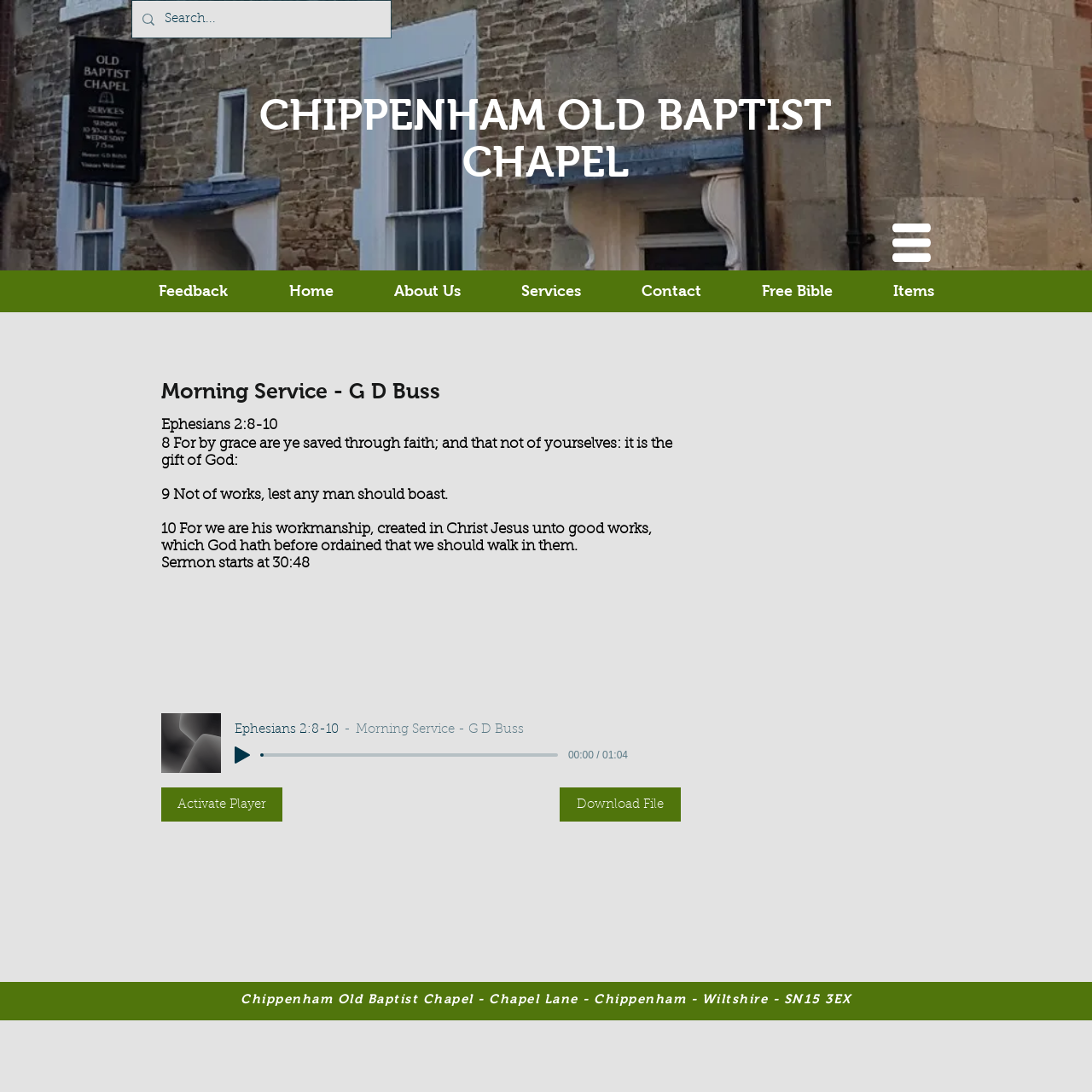Identify the bounding box coordinates of the clickable region to carry out the given instruction: "Go to the 'Home' page".

[0.237, 0.248, 0.333, 0.286]